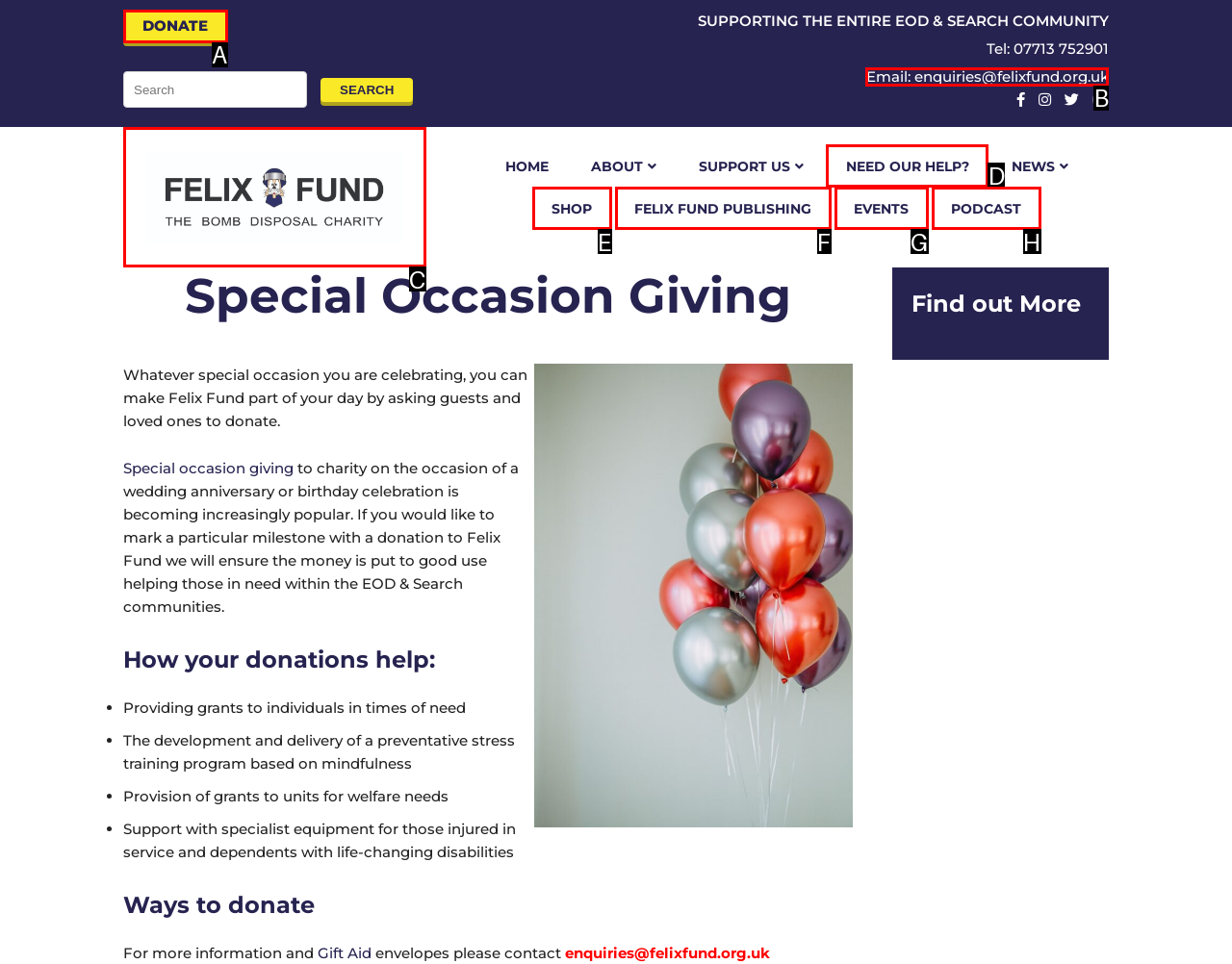From the options provided, determine which HTML element best fits the description: Events. Answer with the correct letter.

G